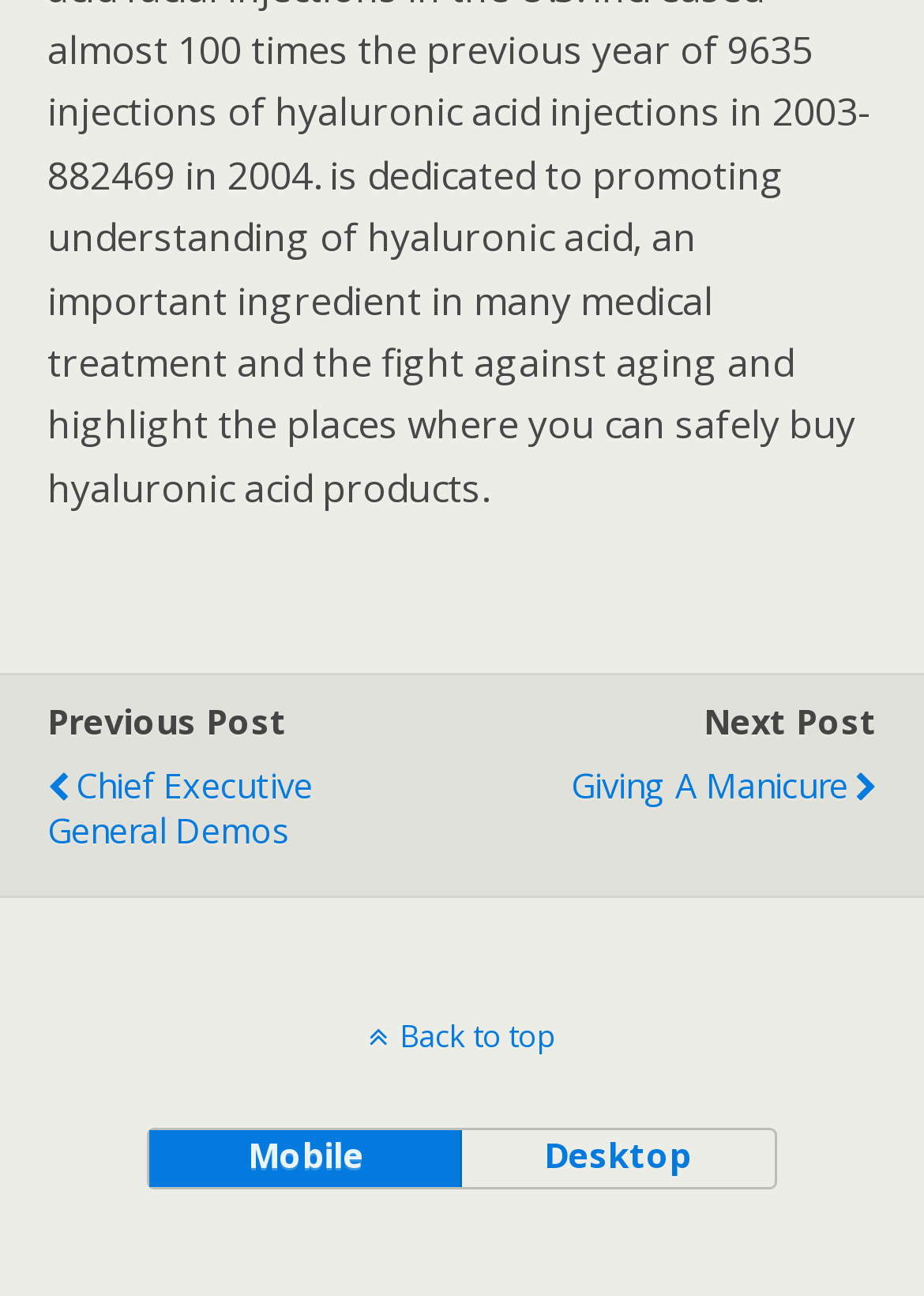Answer this question in one word or a short phrase: What is the text of the first link?

Chief Executive General Demos